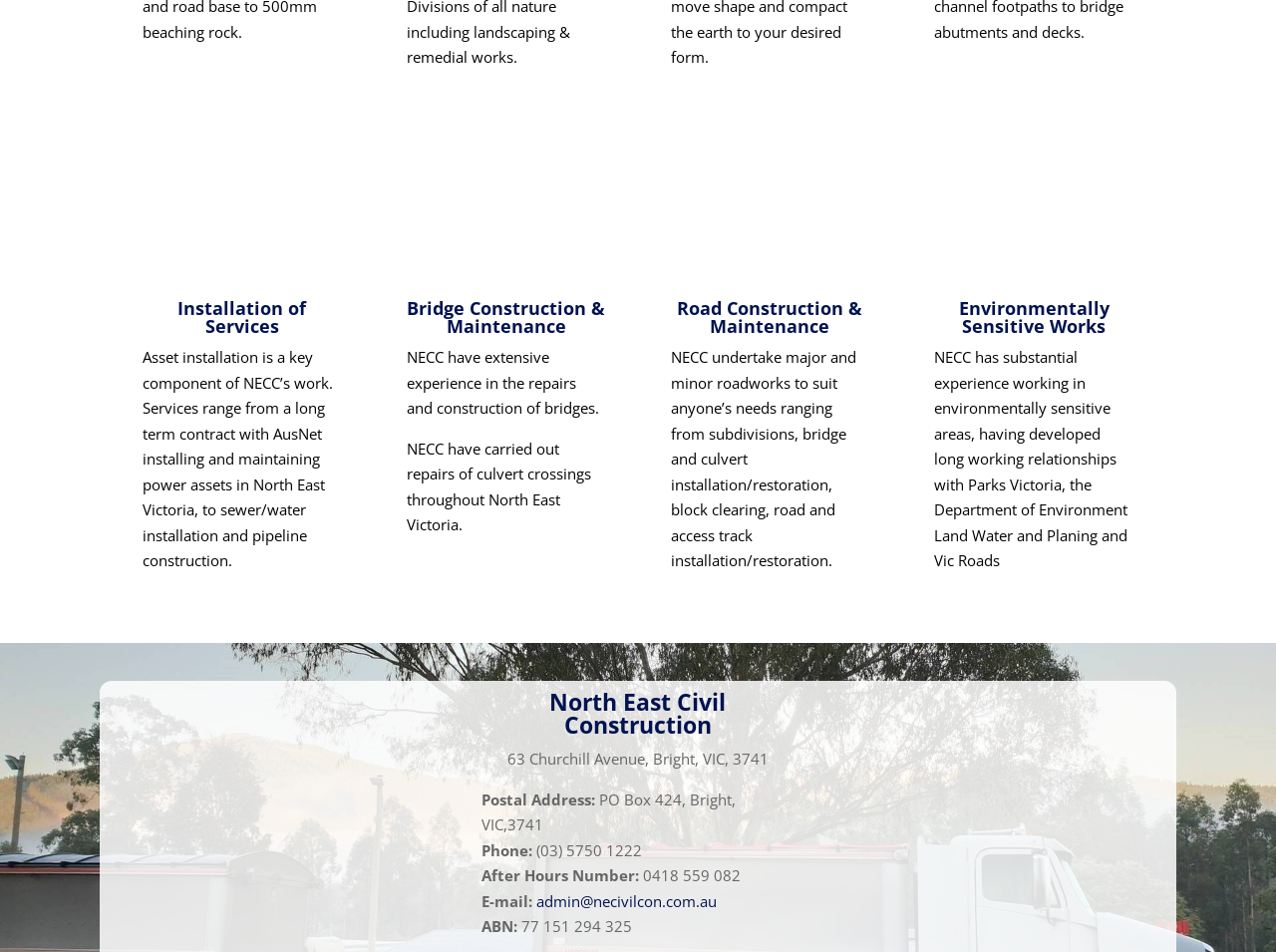Refer to the screenshot and answer the following question in detail:
What is the ABN of NECC?

The ABN of NECC can be found at the bottom of the webpage, which is 77 151 294 325. This is the Australian Business Number of the company.